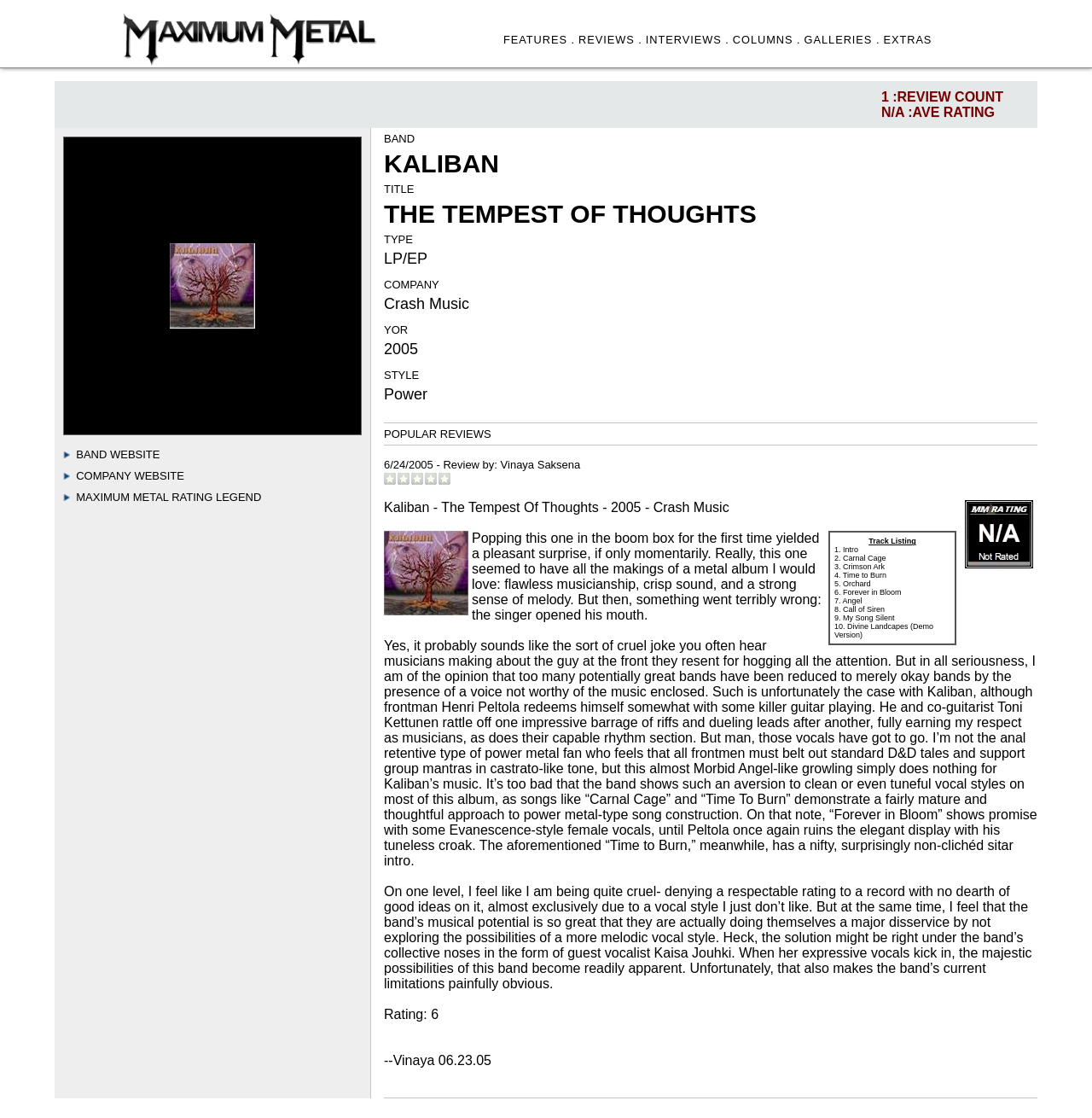Offer an in-depth caption of the entire webpage.

The webpage is an online source for heavy metal and hard rock news, reviews, interviews, and more. At the top, there is a banner with an image and a quote "You can't be king of the world if you're a slave to the grind!" Below the banner, there are five links: FEATURES, REVIEWS, INTERVIEWS, COLUMNS, and GALLERIES, which are evenly spaced and aligned horizontally.

The main content of the webpage is a review of an album "The Tempest of Thoughts" by the band Kaliban. The review is divided into sections, including the album's details, such as the band's name, title, type, company, and year of release. There are also images and links to the band's website and company website.

The review itself is a lengthy text that discusses the album's music, vocals, and potential. The reviewer praises the band's musicianship, sound, and melody but criticizes the vocalist's style, which they find unimpressive. The review also mentions a few specific songs, including "Carnal Cage", "Time to Burn", and "Forever in Bloom", and notes that the band's potential is hindered by their vocal style.

On the right side of the review, there is a table with the track listing of the album, which includes 10 songs. Below the review, there are ratings and comments from the reviewer, including a rating of 6 and a signature.

At the bottom of the webpage, there are some additional elements, including an image, a link to a company website, and some text about the review count and average rating.